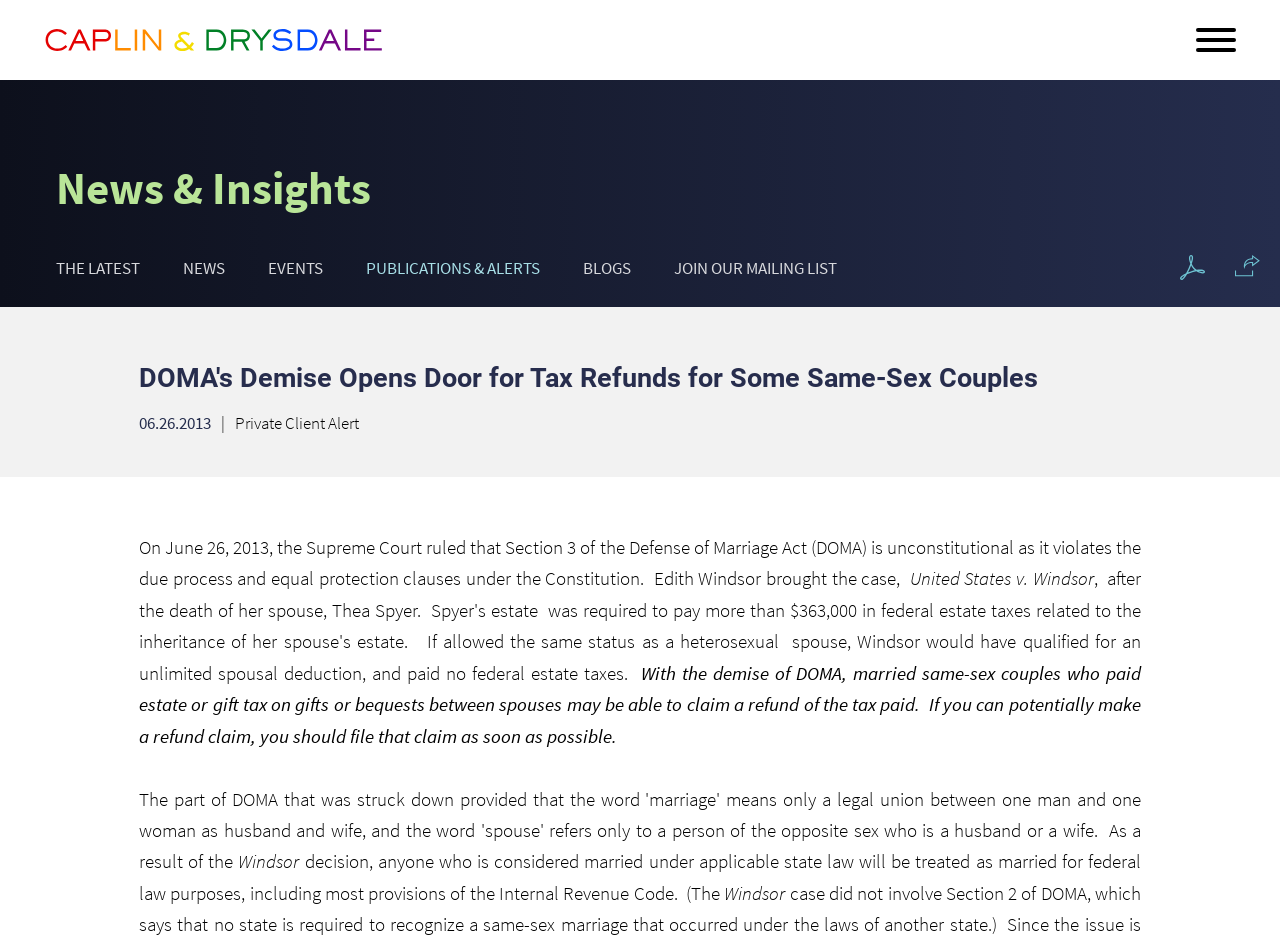Based on the description "Menu", find the bounding box of the specified UI element.

[0.931, 0.028, 0.969, 0.059]